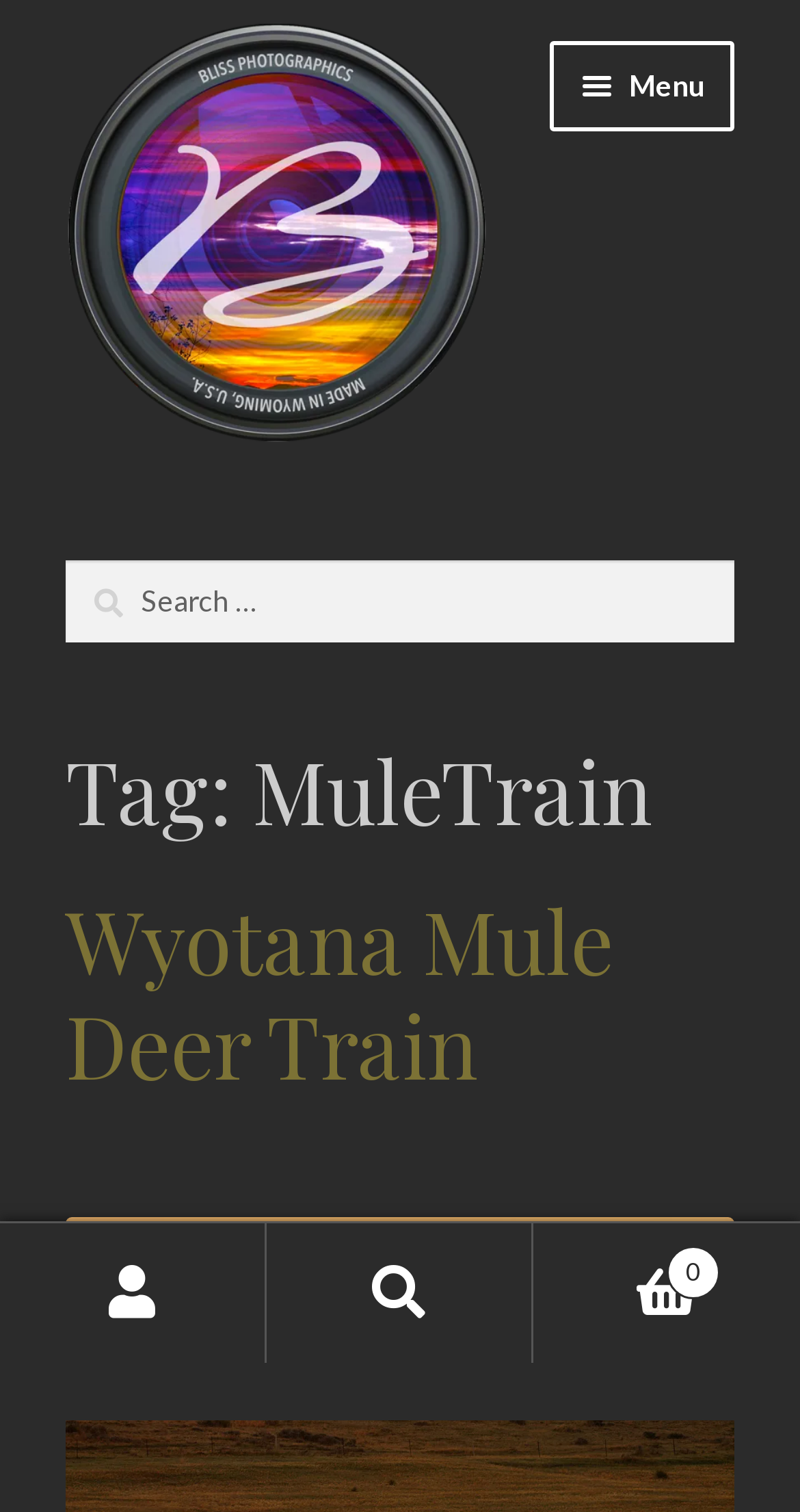Offer a meticulous description of the webpage's structure and content.

The webpage is titled "MuleTrain Archives - Bliss Photographics". At the top, there are two links, "Skip to navigation" and "Skip to content", positioned closely together. Below them, a prominent link "Bliss Photographics Wyoming Landscape and Nature Photography" is accompanied by an image, taking up a significant portion of the top section. 

To the right of the image, a navigation menu labeled "Primary Navigation" is located, containing a button "Menu" that expands to reveal the site navigation. Below the menu button, there are four links: "Gallery", "Shop", "About", and "Contact", arranged vertically.

On the left side, a complementary section spans from the middle to the bottom of the page. Within this section, a search bar is positioned near the top, consisting of a text label "Search for:", a search box, and a "Search" button. 

Below the search bar, a header section displays the tag "MuleTrain", followed by a subheading "Wyotana Mule Deer Train" with a link to the same title. 

At the bottom of the page, three links are aligned horizontally: "My Account", "Search", and "Cart 0", each represented by an icon.